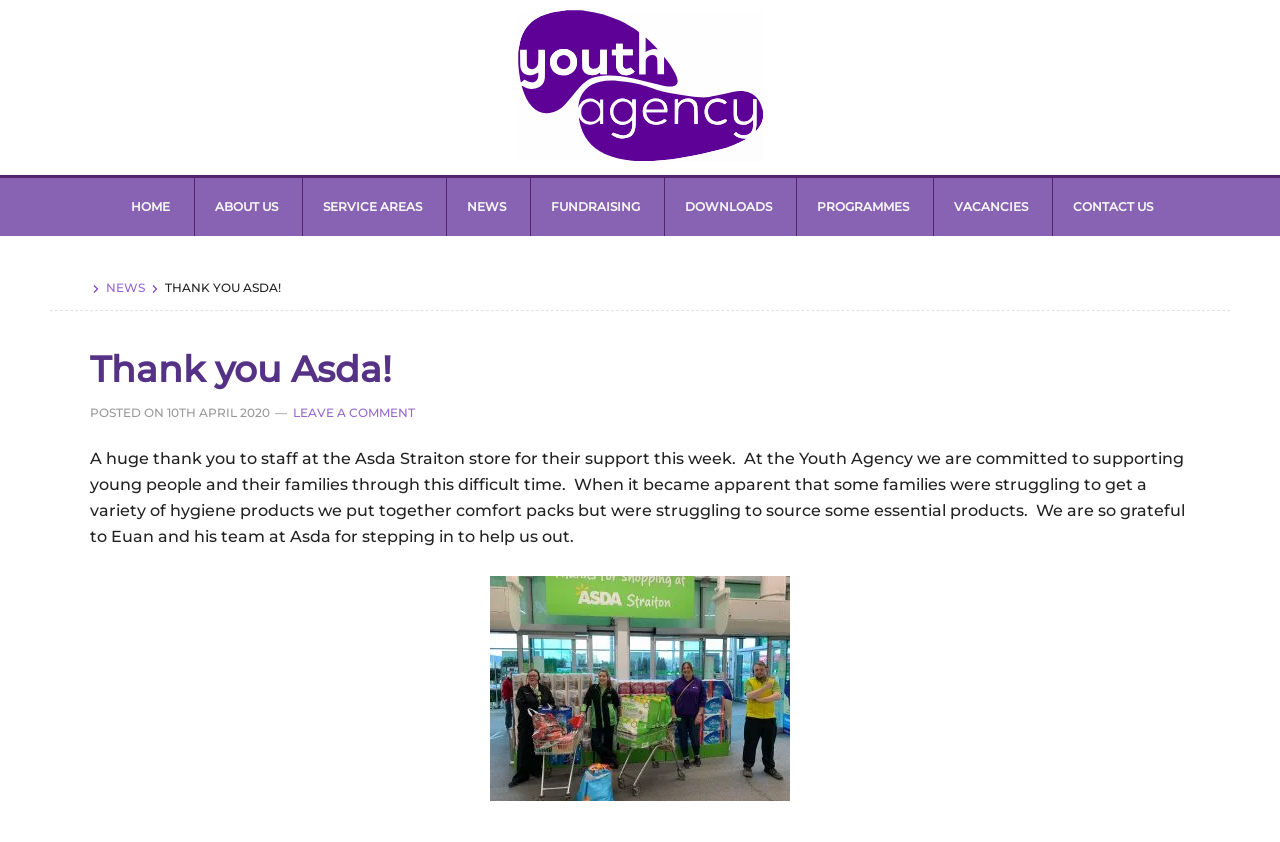Please specify the coordinates of the bounding box for the element that should be clicked to carry out this instruction: "leave a comment". The coordinates must be four float numbers between 0 and 1, formatted as [left, top, right, bottom].

[0.229, 0.48, 0.324, 0.498]